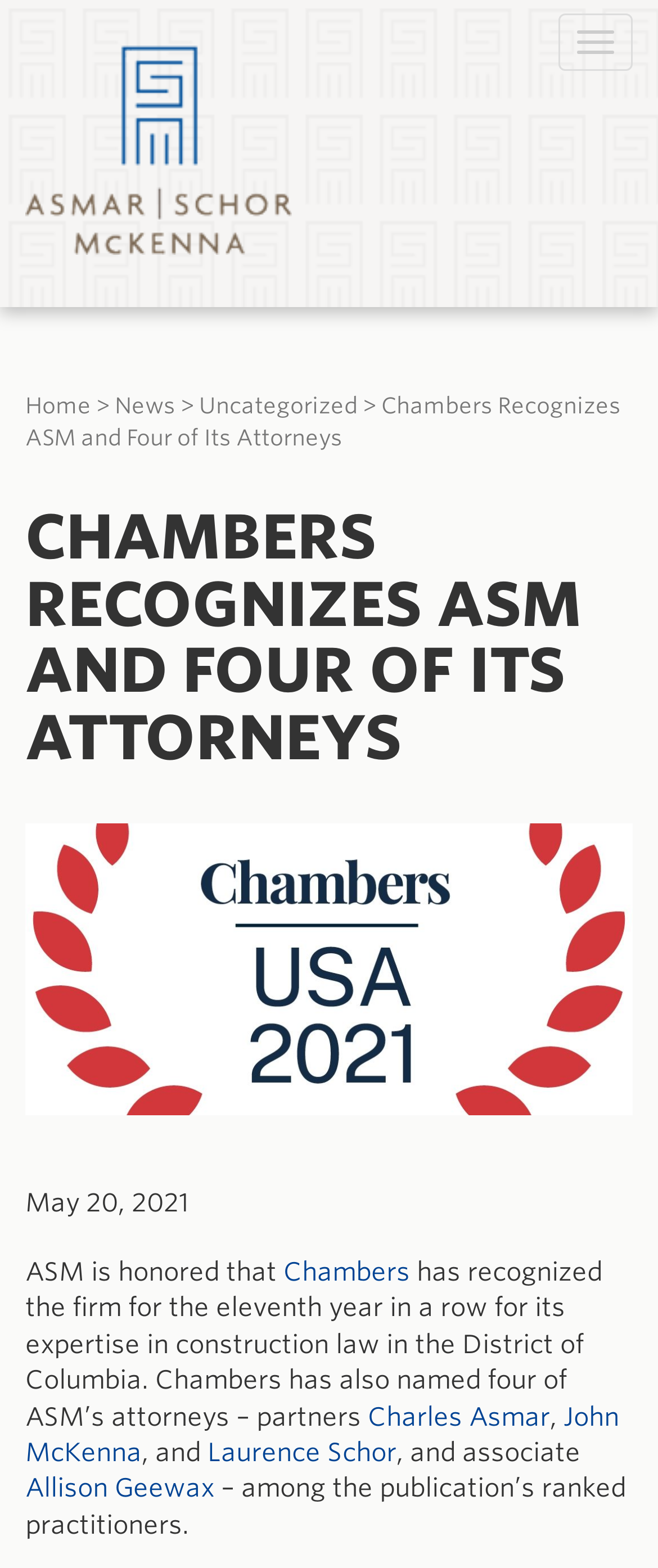What is the main heading of this webpage? Please extract and provide it.

CHAMBERS RECOGNIZES ASM AND FOUR OF ITS ATTORNEYS